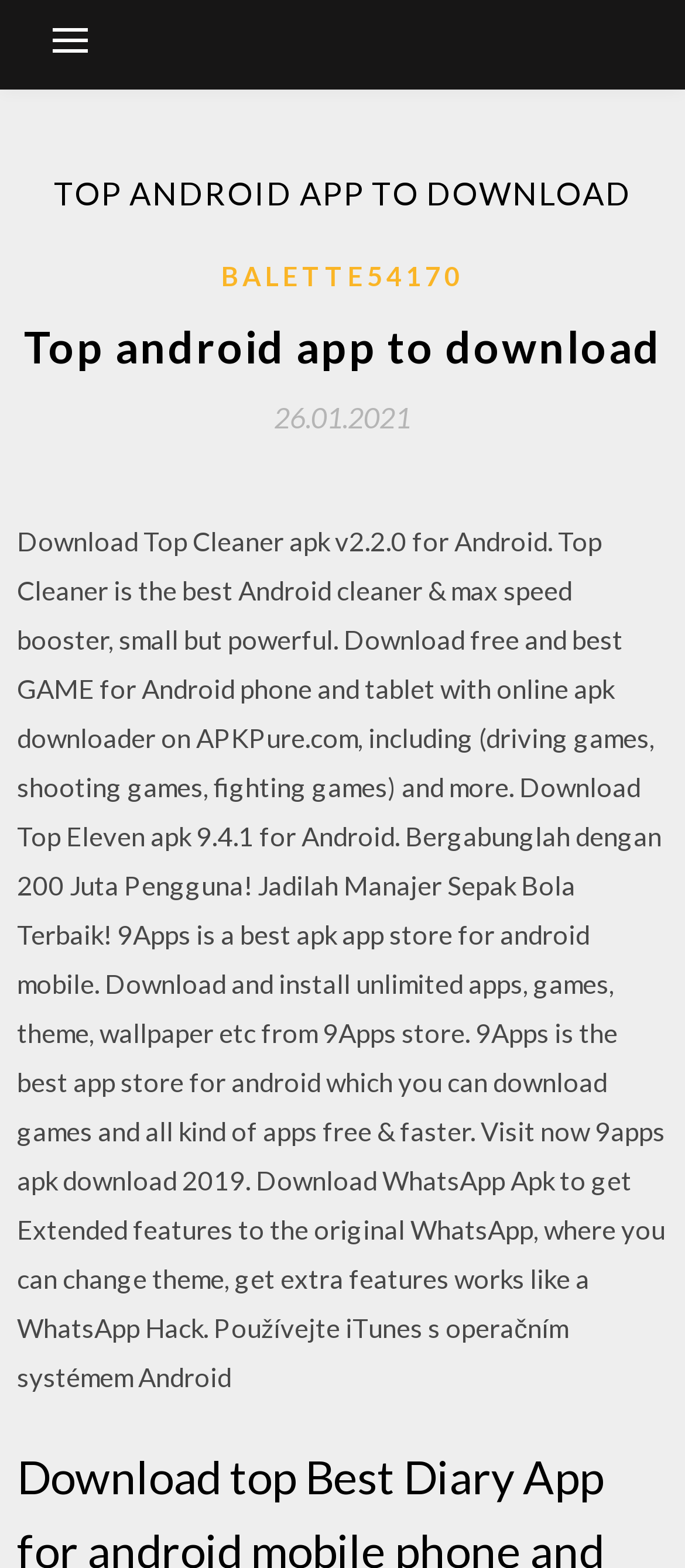Illustrate the webpage thoroughly, mentioning all important details.

The webpage appears to be a list of top Android apps to download, with a focus on 2020. At the top left corner, there is a button that controls the primary menu. Below the button, there is a large header that spans almost the entire width of the page, displaying the title "TOP ANDROID APP TO DOWNLOAD" in bold font.

Underneath the header, there are several sections that provide information about different Android apps. The first section has a link to "BALETTE54170" and a heading that reads "Top android app to download". Next to the heading, there is a link to a specific date, "26.01.2021", which is accompanied by a time indicator.

The main content of the webpage is a long paragraph of text that describes various Android apps, including Top Cleaner, Top Eleven, and WhatsApp. The text also mentions 9Apps, an app store for Android devices, and provides information about its features and benefits. The text is densely packed and takes up most of the page's vertical space.

There are no images on the page, and the layout is primarily focused on presenting text-based information about the Android apps. Overall, the webpage appears to be a resource for users looking to download and learn about different Android apps.